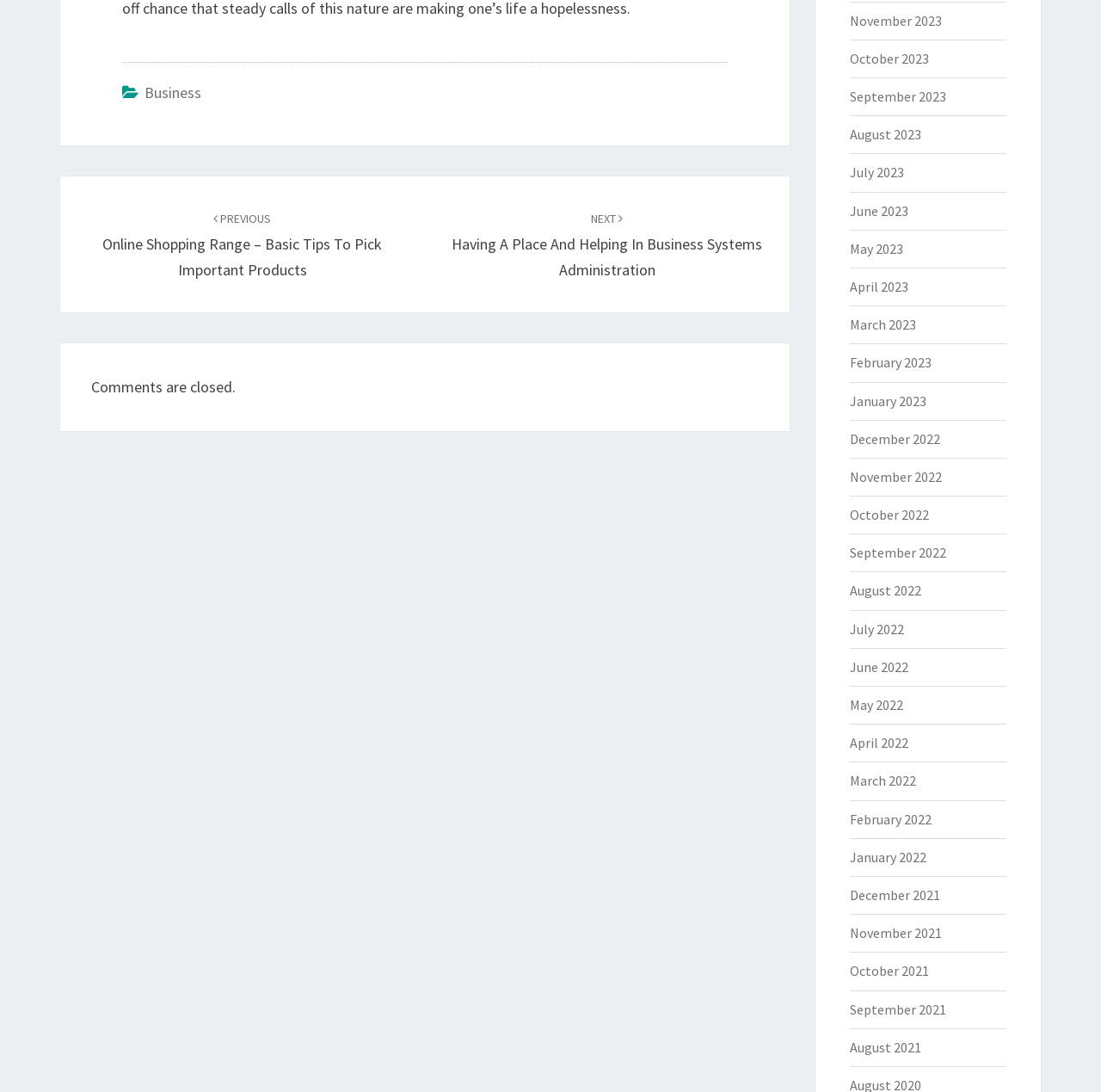Please determine the bounding box coordinates of the clickable area required to carry out the following instruction: "Click on the 'Business' link". The coordinates must be four float numbers between 0 and 1, represented as [left, top, right, bottom].

[0.131, 0.076, 0.183, 0.094]